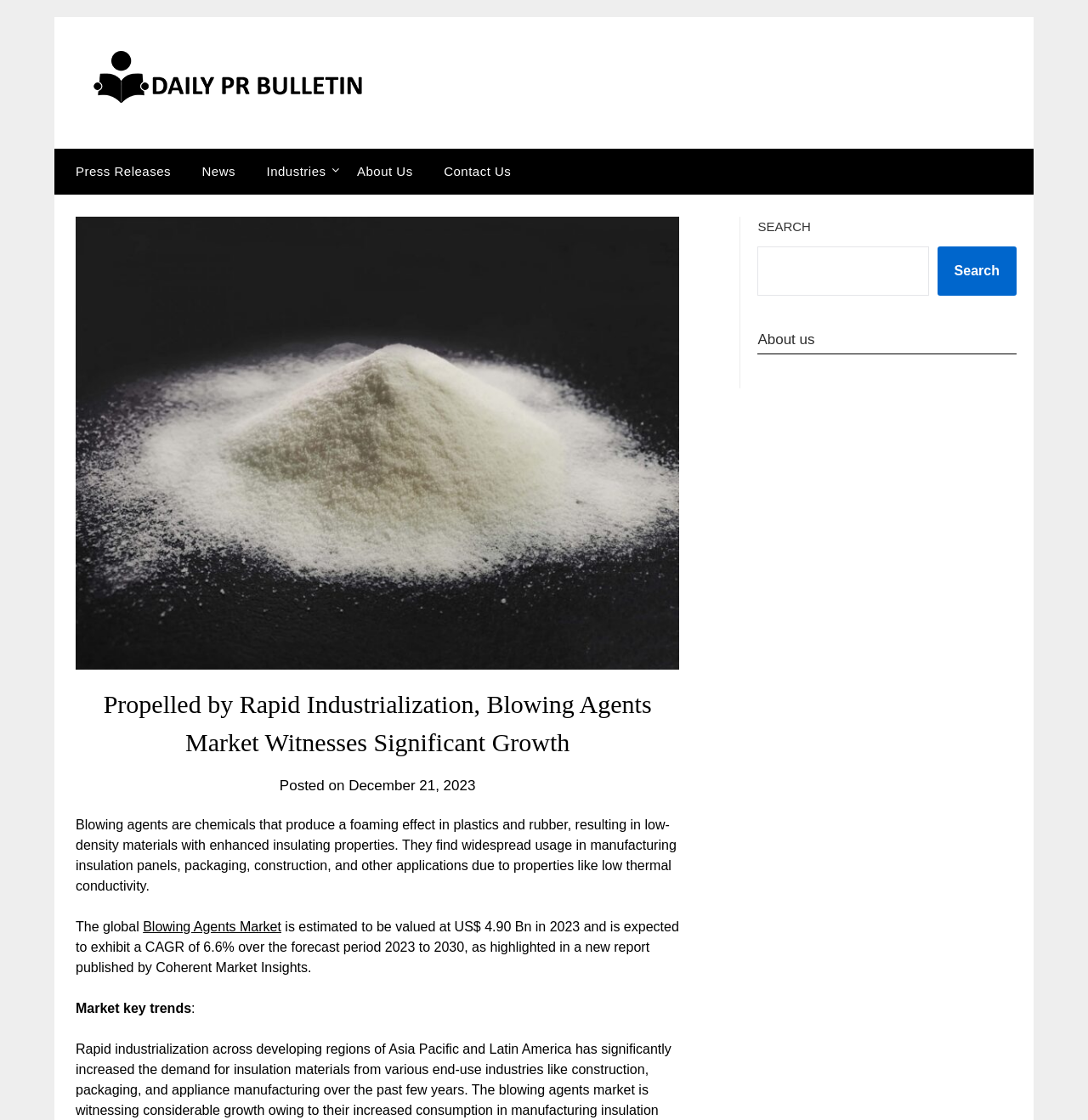Refer to the screenshot and give an in-depth answer to this question: What is the expected growth rate of the Blowing Agents Market?

I found this answer by reading the text in the webpage, specifically the sentence 'The global Blowing Agents Market is estimated to be valued at US$ 4.90 Bn in 2023 and is expected to exhibit a CAGR of 6.6% over the forecast period 2023 to 2030...'.